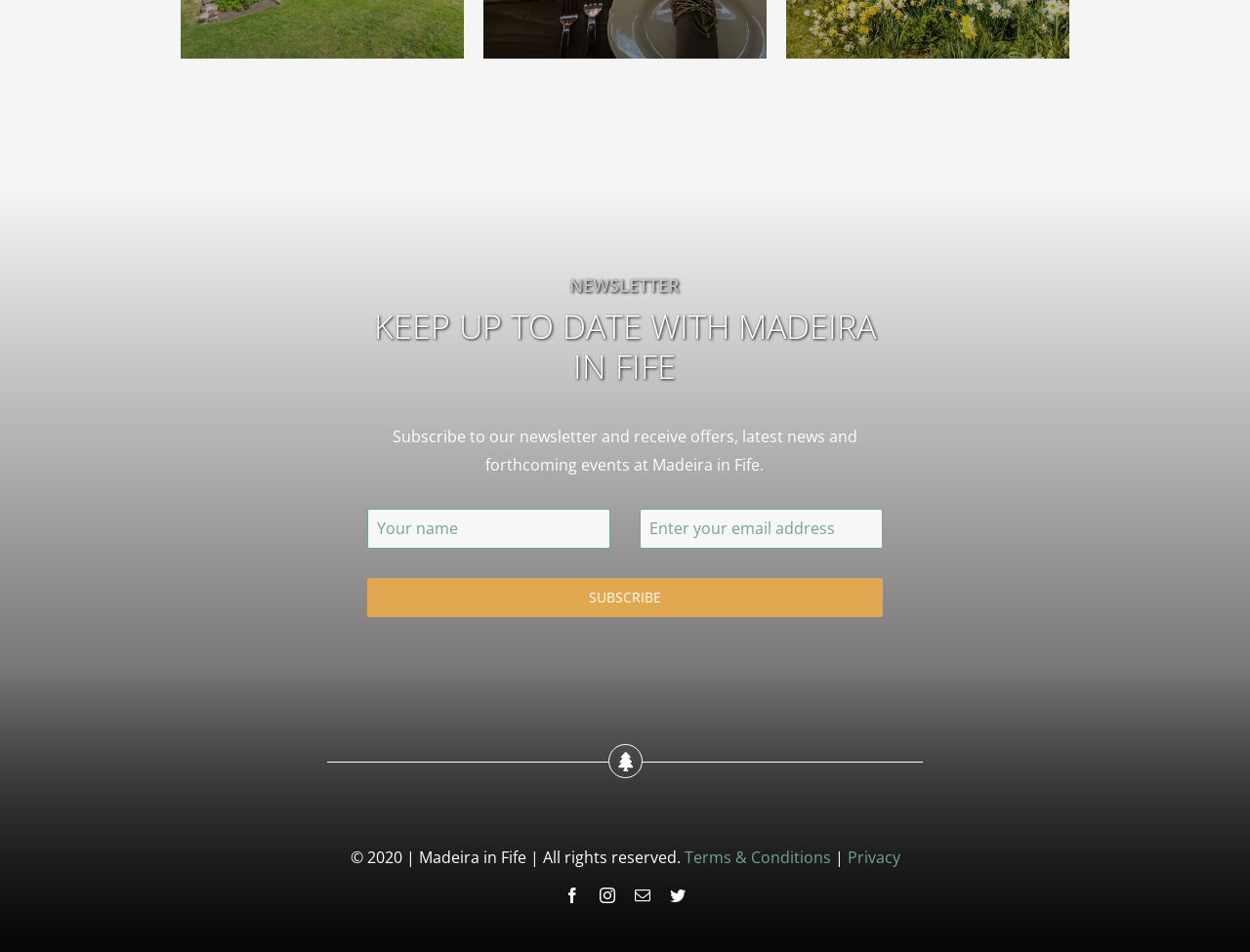Please locate the bounding box coordinates of the region I need to click to follow this instruction: "View terms and conditions".

[0.547, 0.89, 0.664, 0.912]